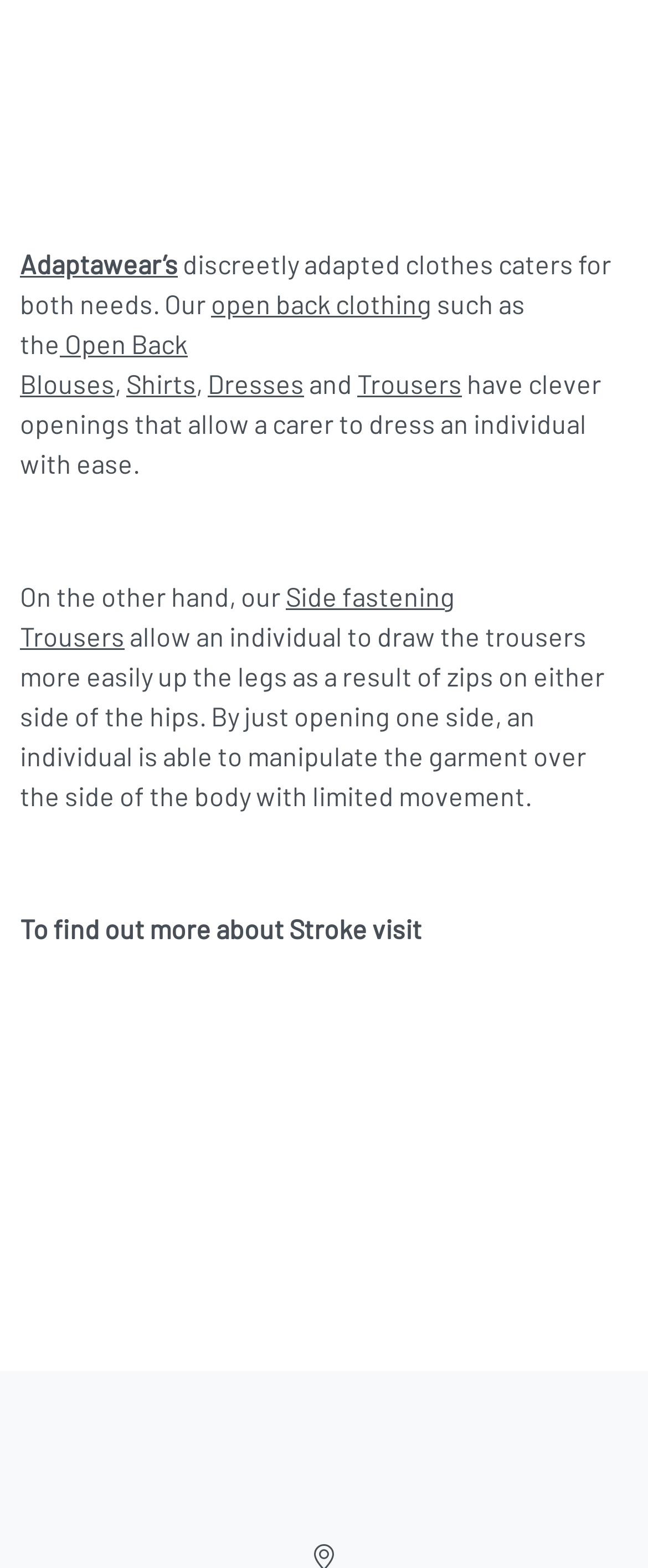Given the element description "Shirts", identify the bounding box of the corresponding UI element.

[0.195, 0.234, 0.303, 0.254]